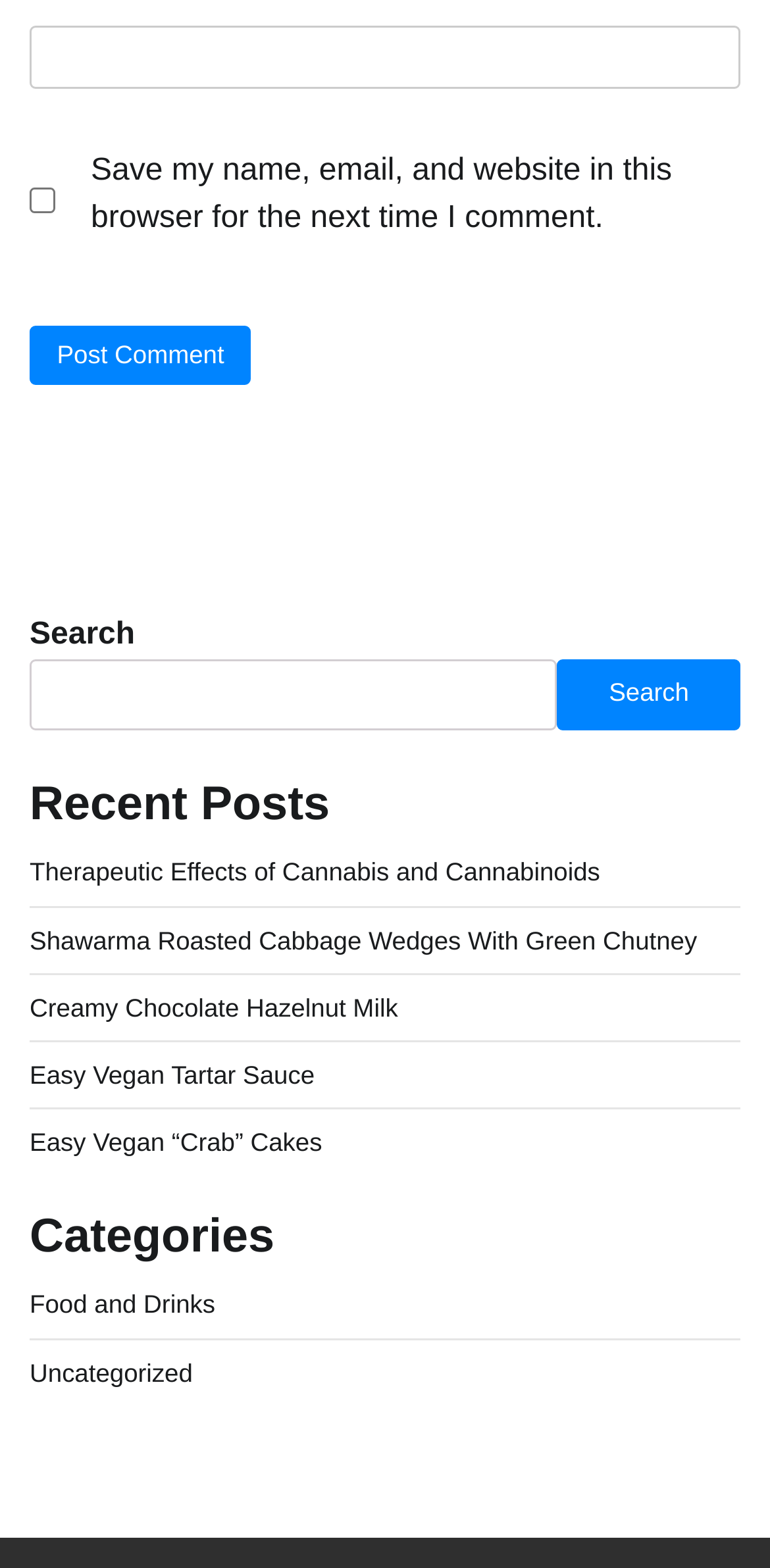Could you provide the bounding box coordinates for the portion of the screen to click to complete this instruction: "check save my name and email option"?

[0.038, 0.119, 0.072, 0.136]